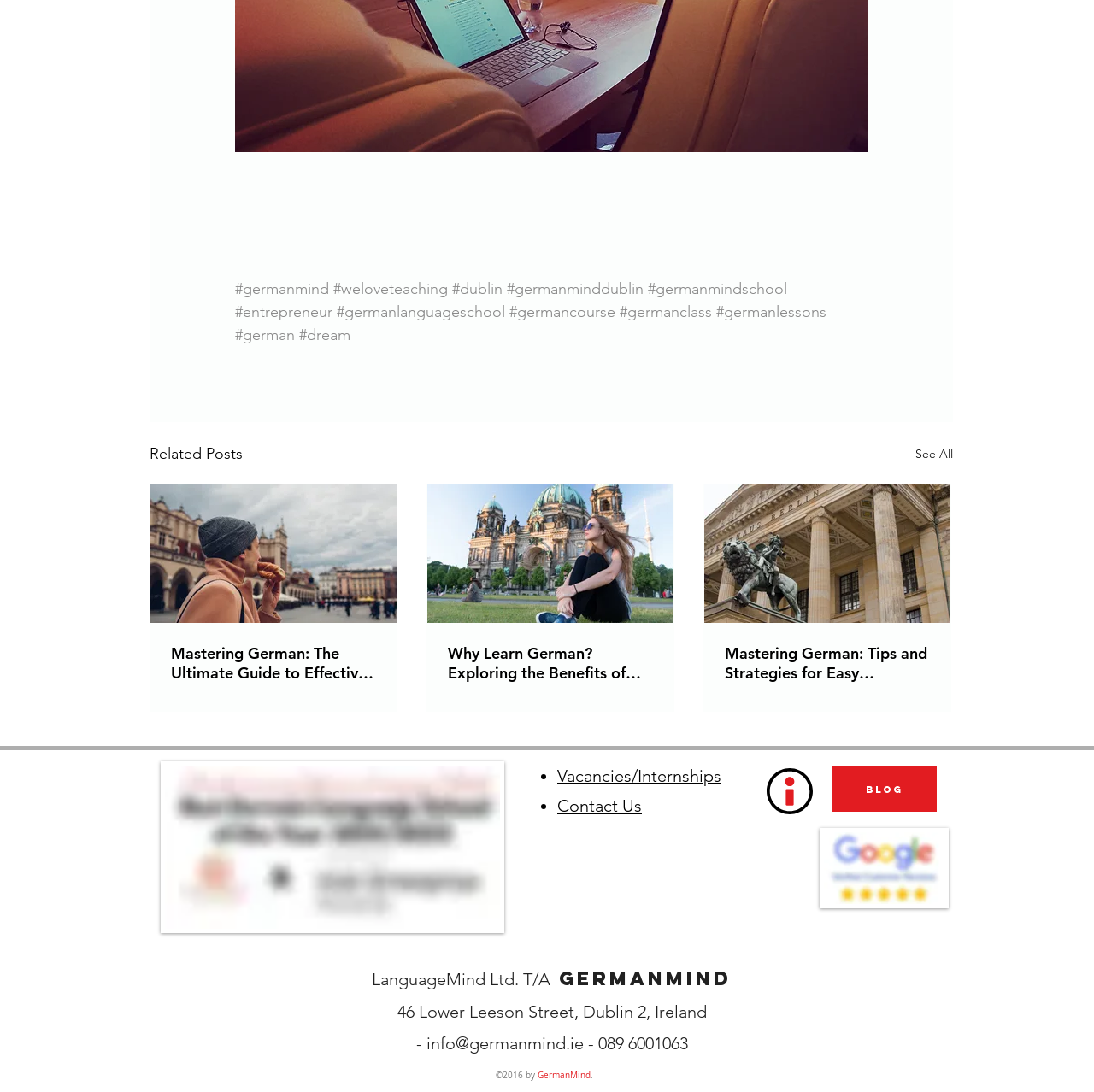Identify the bounding box coordinates of the element to click to follow this instruction: 'Click on the 'Mastering German: The Ultimate Guide to Effective Language Learning' link'. Ensure the coordinates are four float values between 0 and 1, provided as [left, top, right, bottom].

[0.156, 0.589, 0.344, 0.625]